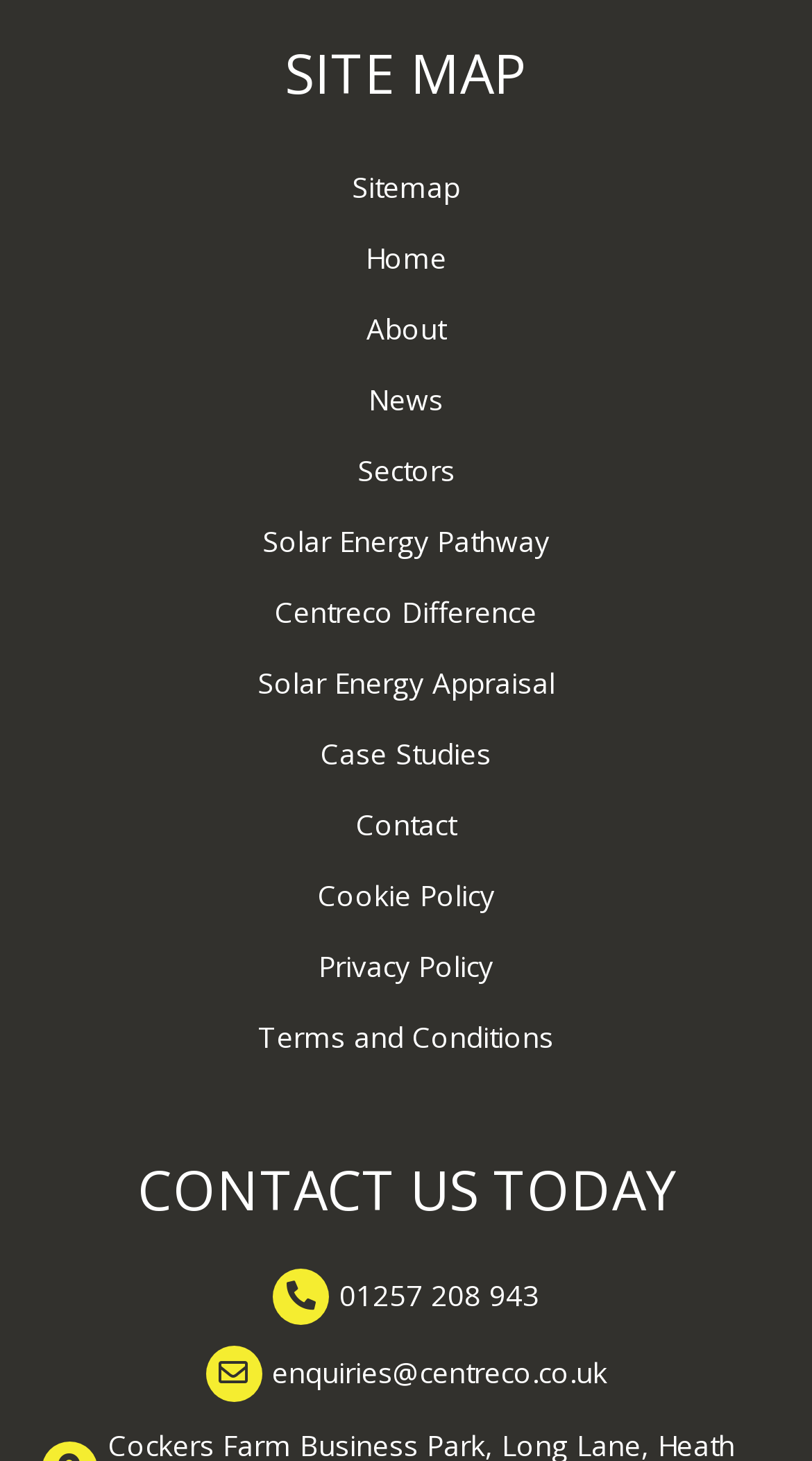Please provide a brief answer to the following inquiry using a single word or phrase:
How can I contact the company?

Phone or Email